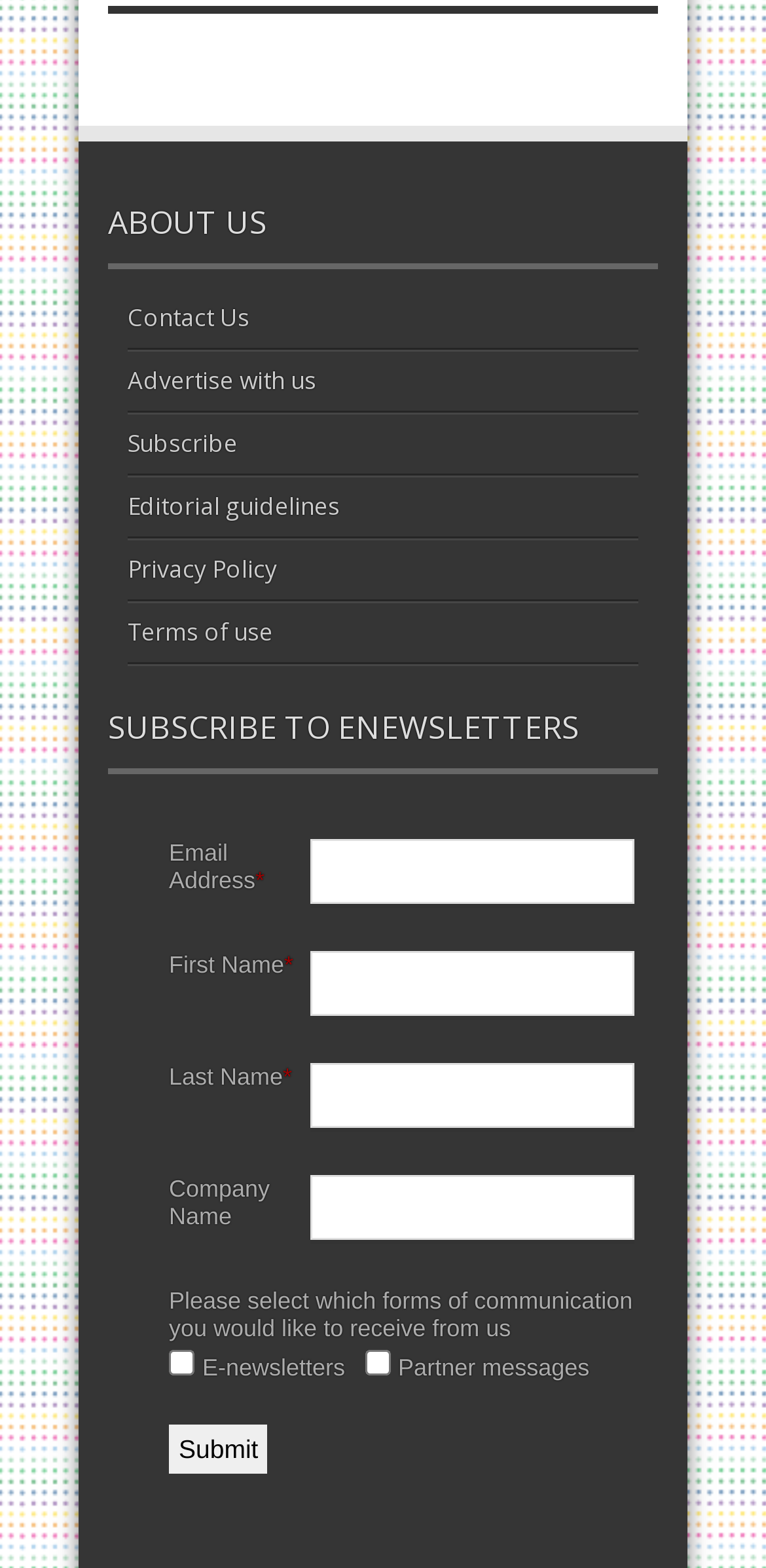Respond with a single word or phrase:
What is the purpose of the 'Subscribe' link?

To subscribe to enewsletters